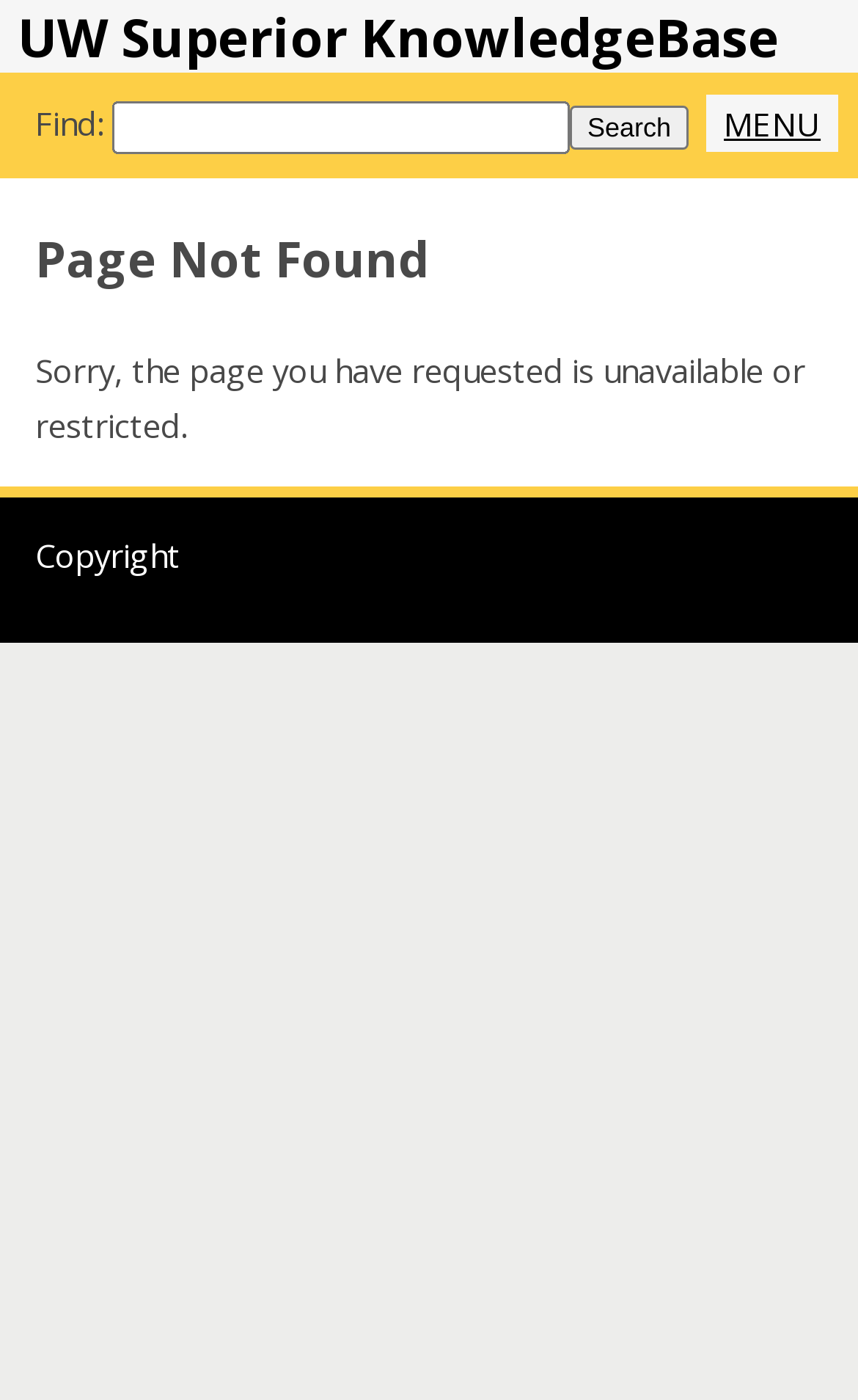What is the copyright information located?
Deliver a detailed and extensive answer to the question.

The 'Copyright' text is located at the bottom of the page, within the contentinfo section, indicating that it contains copyright information.